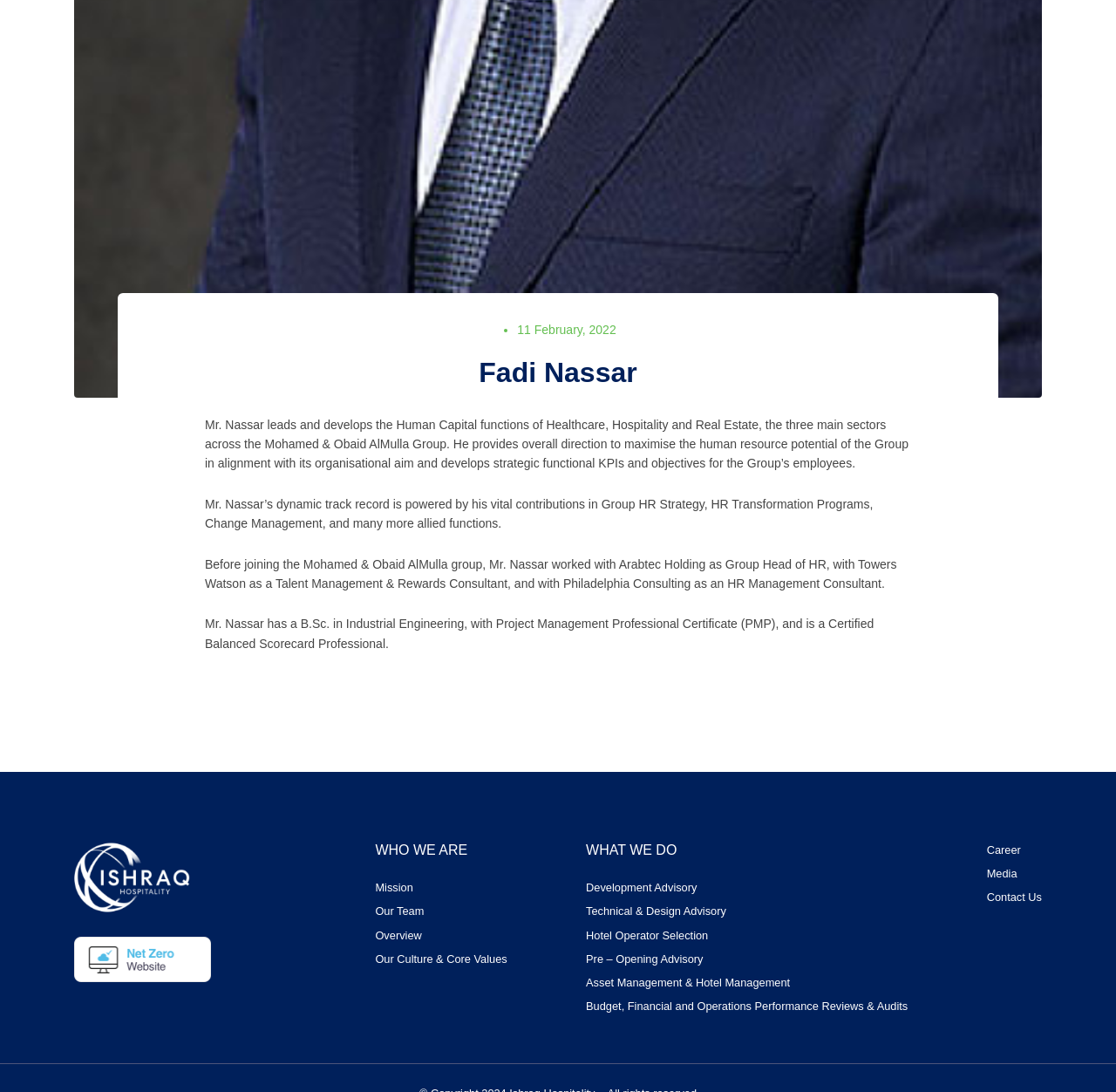Find the bounding box coordinates of the area to click in order to follow the instruction: "View Fadi Nassar's profile".

[0.184, 0.327, 0.816, 0.356]